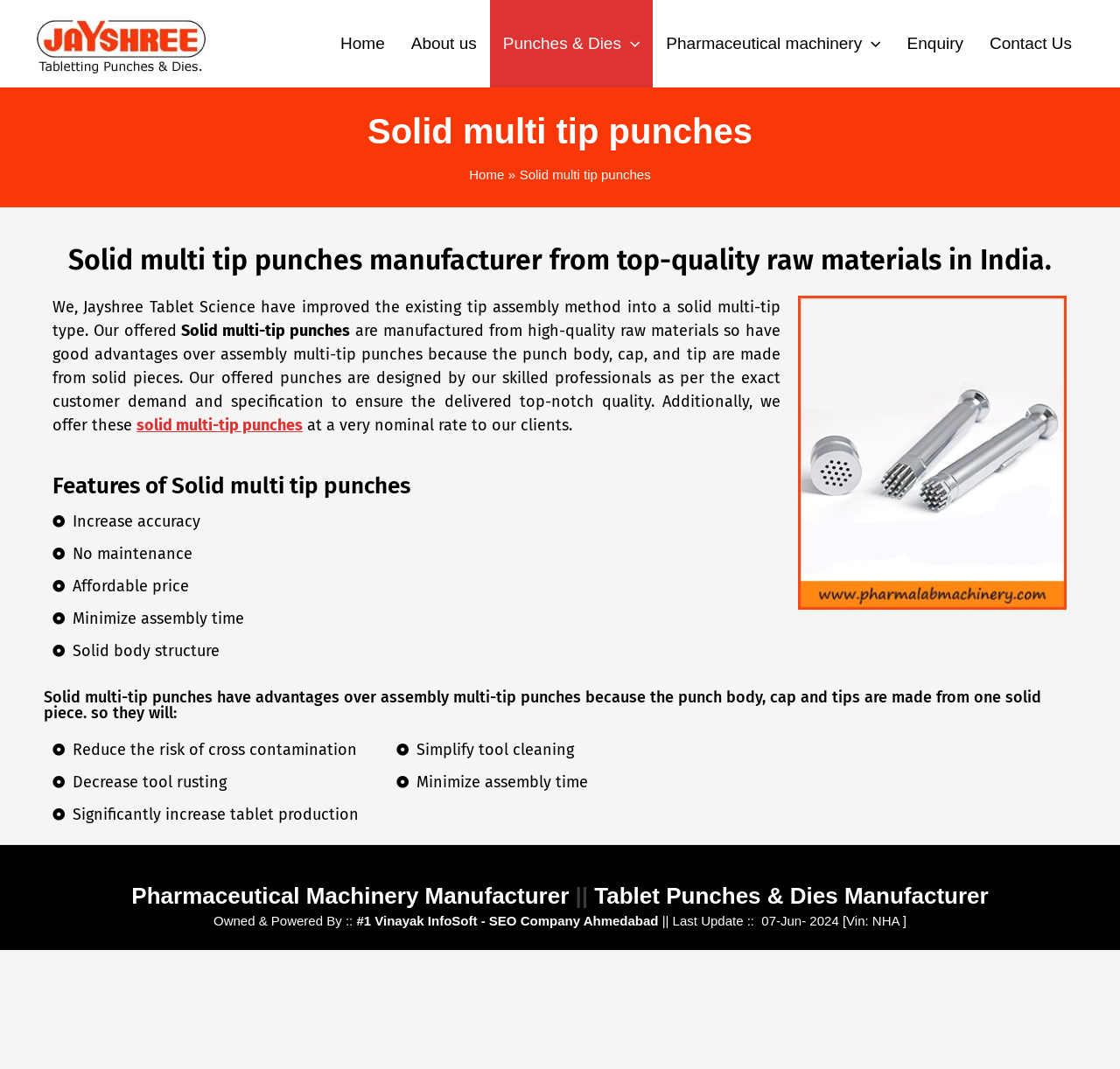Offer a detailed explanation of the webpage layout and contents.

The webpage is about Solid Multi Tip Punches, a product manufactured by Jayashree Tablet Science, an Indian company. At the top left corner, there is a logo of the company, accompanied by a link to the company's website. 

Below the logo, there is a navigation menu with links to different sections of the website, including Home, About us, Punches & Dies, Pharmaceutical machinery, Enquiry, and Contact Us. 

The main content of the webpage is divided into sections. The first section has a heading "Solid multi tip punches" and describes the product, stating that it is manufactured from high-quality raw materials and has advantages over assembly multi-tip punches. 

The next section lists the features of Solid multi tip punches, including increased accuracy, no maintenance, affordable price, minimized assembly time, and solid body structure. 

Below the features section, there is an image of a solid multi tip punch, followed by a section that explains the advantages of using solid multi tip punches, such as reducing the risk of cross-contamination, decreasing tool rusting, and significantly increasing tablet production. 

At the bottom of the webpage, there is a section with links to Pharmaceutical Machinery Manufacturer and Tablet Punches & Dies Manufacturer, followed by a copyright notice and a link to the website's SEO company.